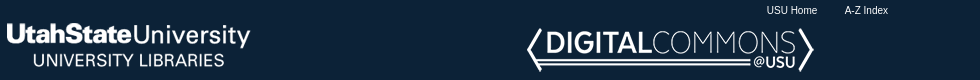Write a descriptive caption for the image, covering all notable aspects.

This image represents the branding of Utah State University's University Libraries, prominently featuring the institution's name along with the "DigitalCommons" logo. The design employs a modern aesthetic with a dark background, creating a sophisticated feel. The "DigitalCommons@USU" label highlights the university's commitment to providing a digital repository for academic resources and research, serving both the student community and the broader public. The layout includes navigation links for easy access to the university's homepage and an A-Z index, enhancing usability for users seeking information.